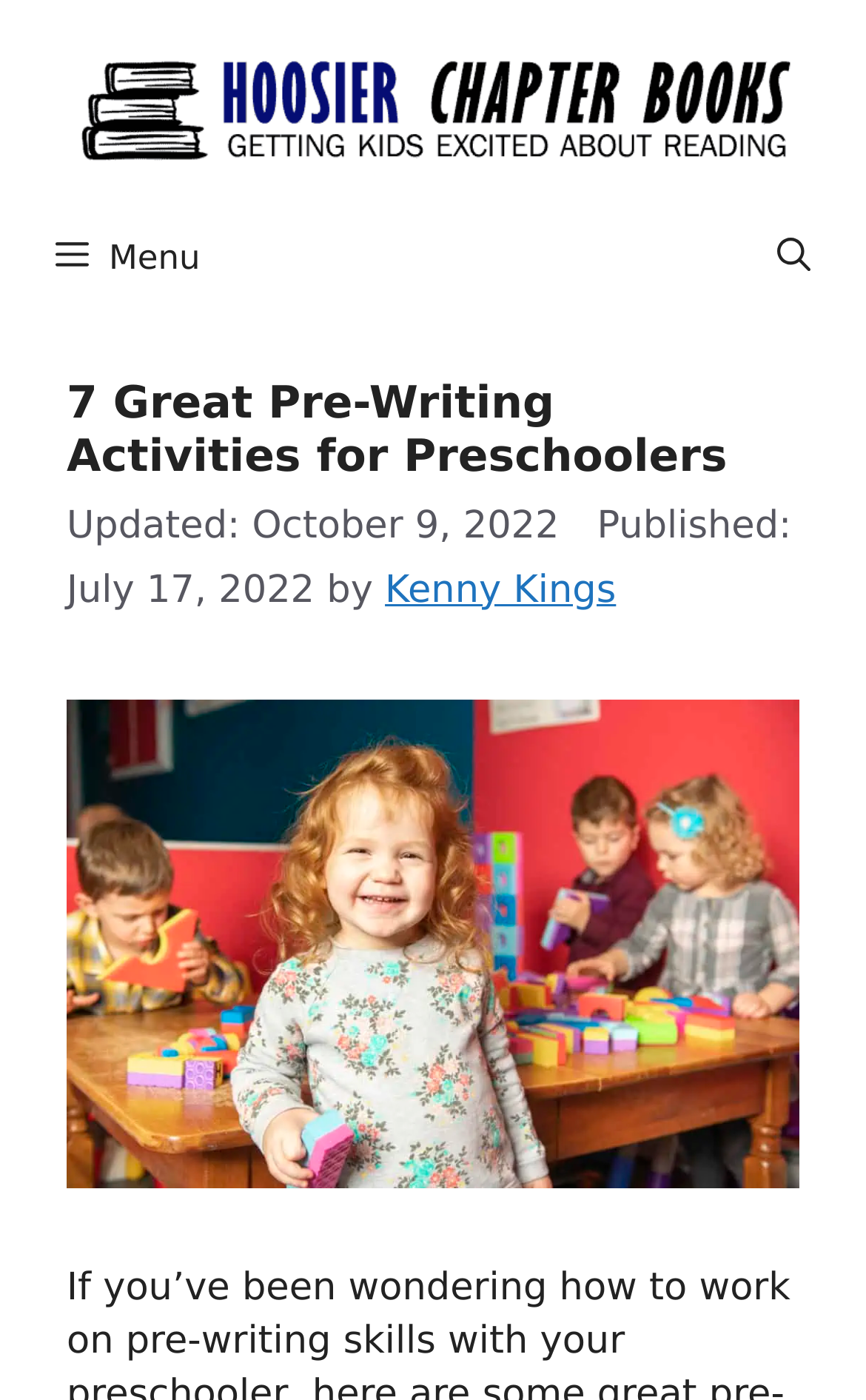Give the bounding box coordinates for the element described by: "aria-label="Open Search Bar"".

[0.872, 0.153, 0.962, 0.213]